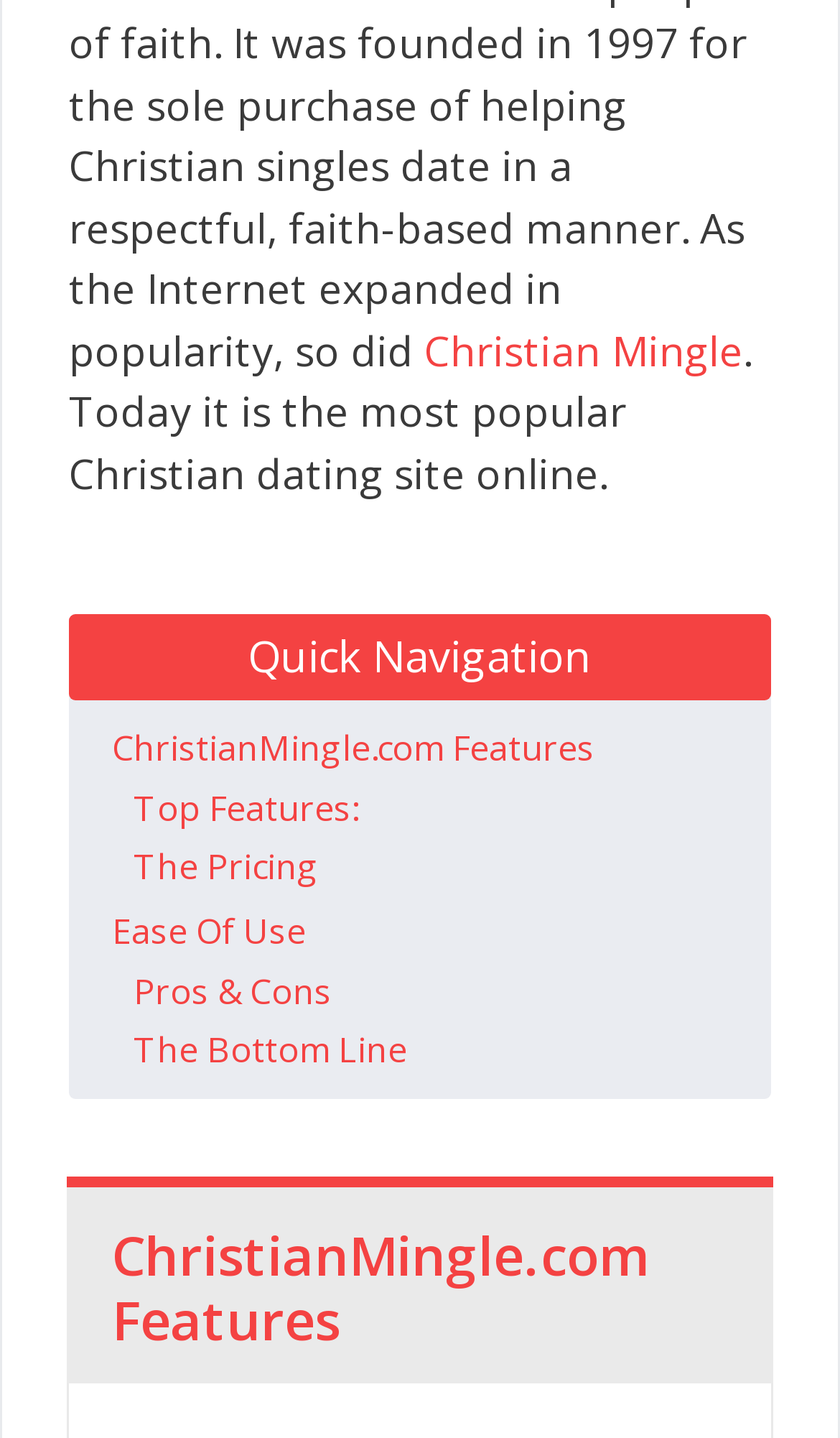What is the name of the Christian dating site?
Refer to the image and give a detailed response to the question.

The answer can be found in the link element with the text 'Christian Mingle' at the top of the webpage, which suggests that it is the name of the Christian dating site being referred to.